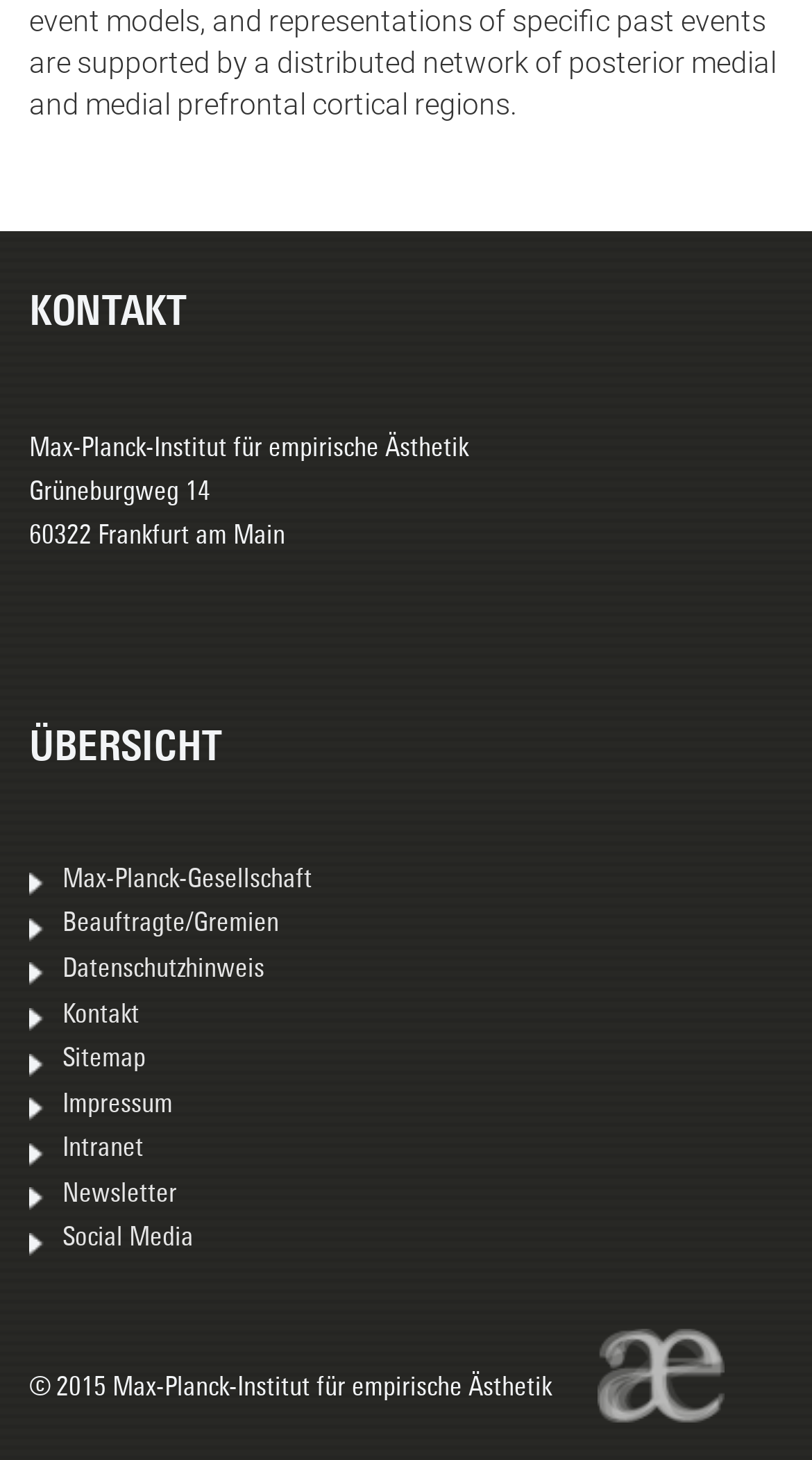What is the address of the institute?
Based on the image content, provide your answer in one word or a short phrase.

Grüneburgweg 14, 60322 Frankfurt am Main